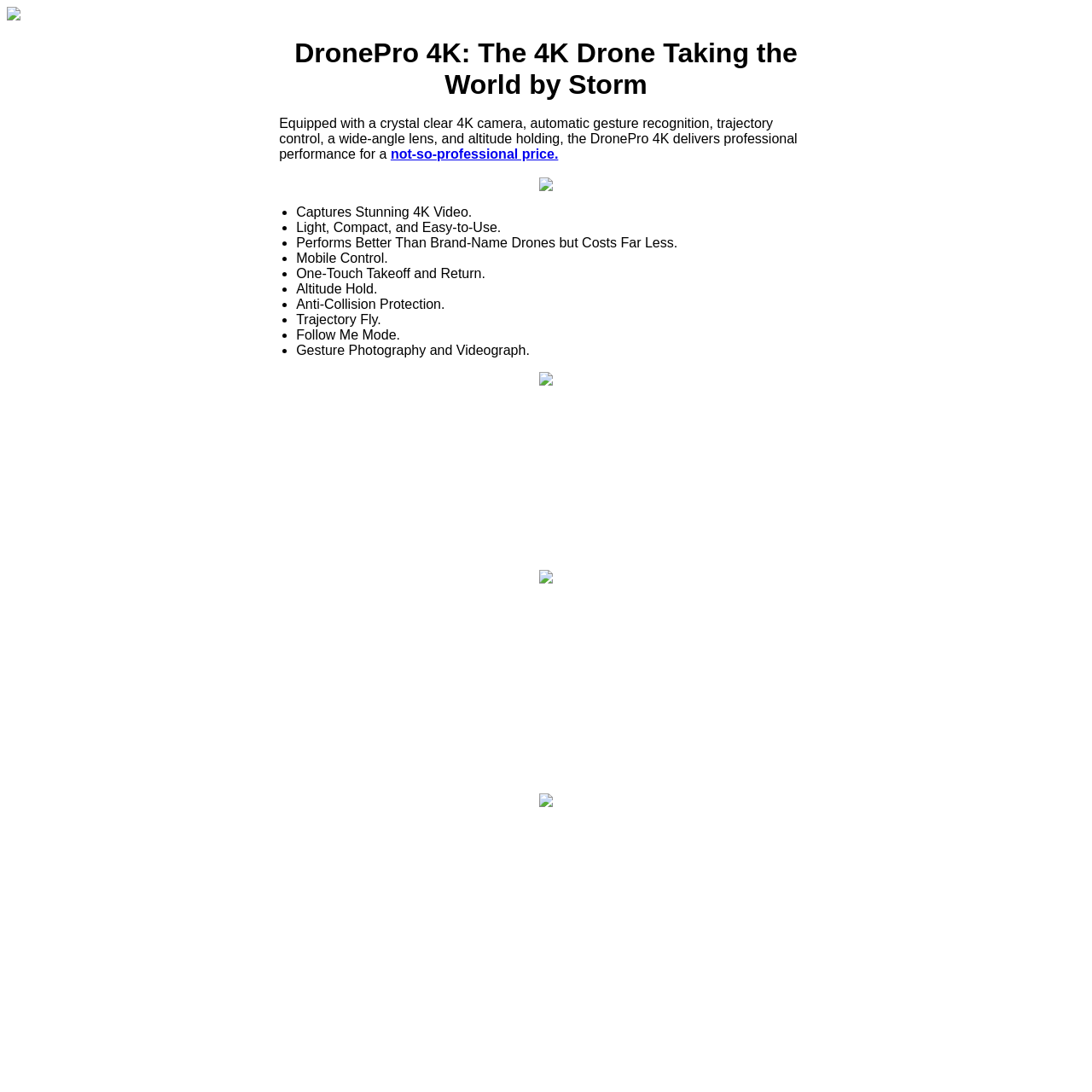Answer the following query with a single word or phrase:
How many features of the drone are listed?

9